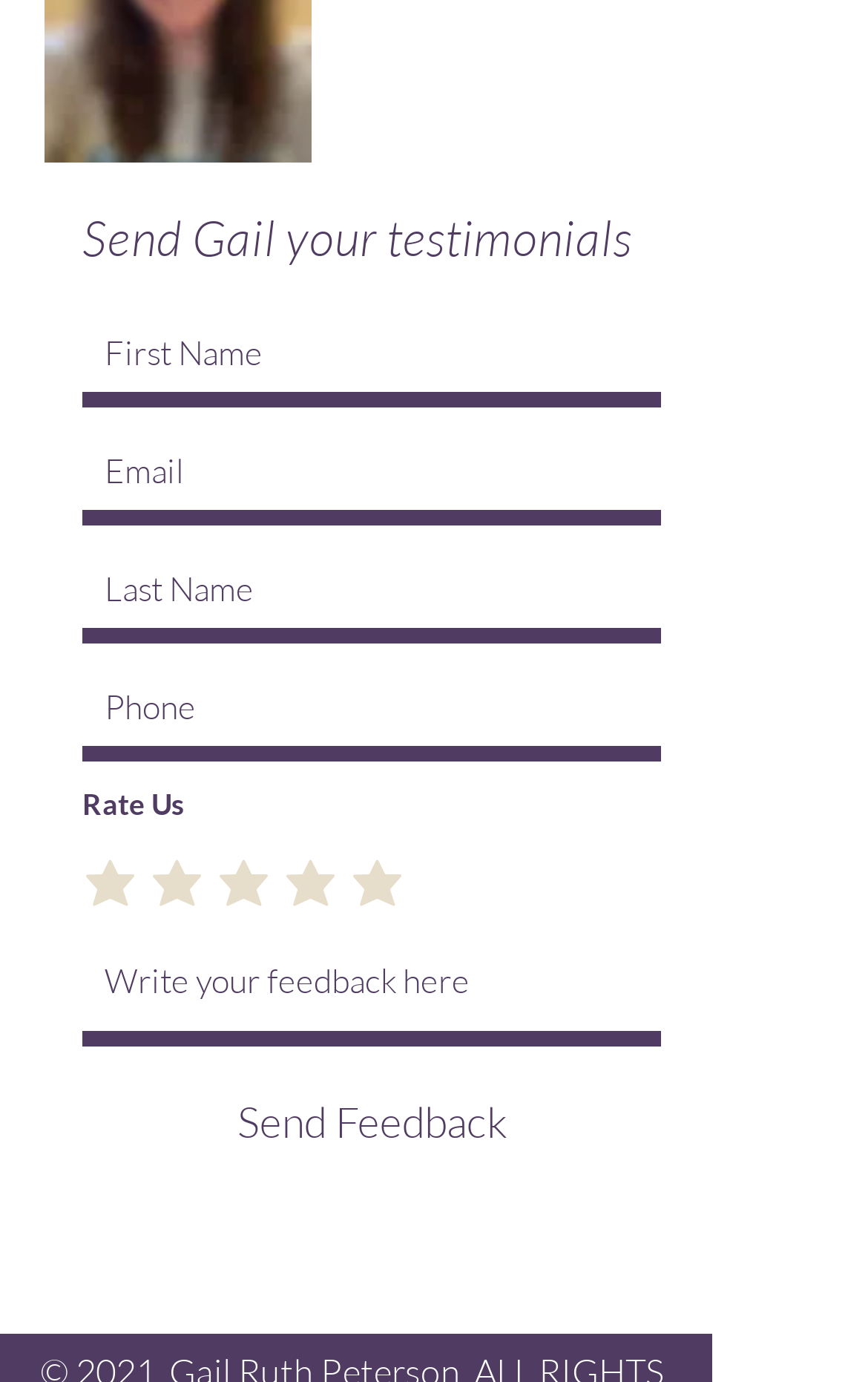What is the purpose of the webpage?
Answer the question with a thorough and detailed explanation.

The webpage has a heading 'Send Gail your testimonials' and a button 'Send Feedback', indicating that the purpose of the webpage is to collect feedback from users.